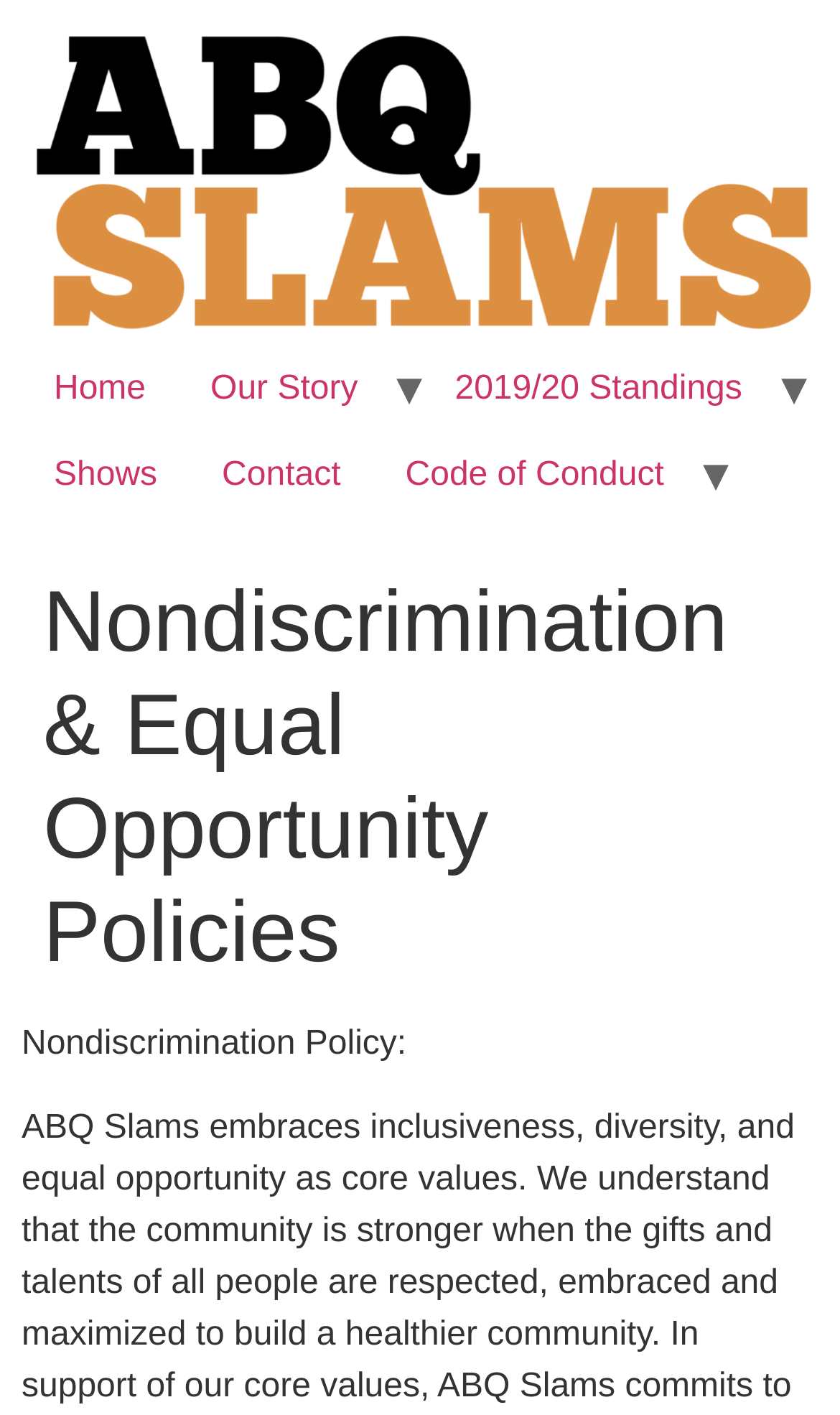From the details in the image, provide a thorough response to the question: What is the position of the 'Contact' link?

I found the answer by comparing the y1 and y2 coordinates of the bounding boxes of the links. I saw that the 'Contact' link has a higher y1 coordinate than the 'Home' link and a lower y1 coordinate than the 'Code of Conduct' link, which means it is positioned below 'Home' and above 'Code of Conduct'.